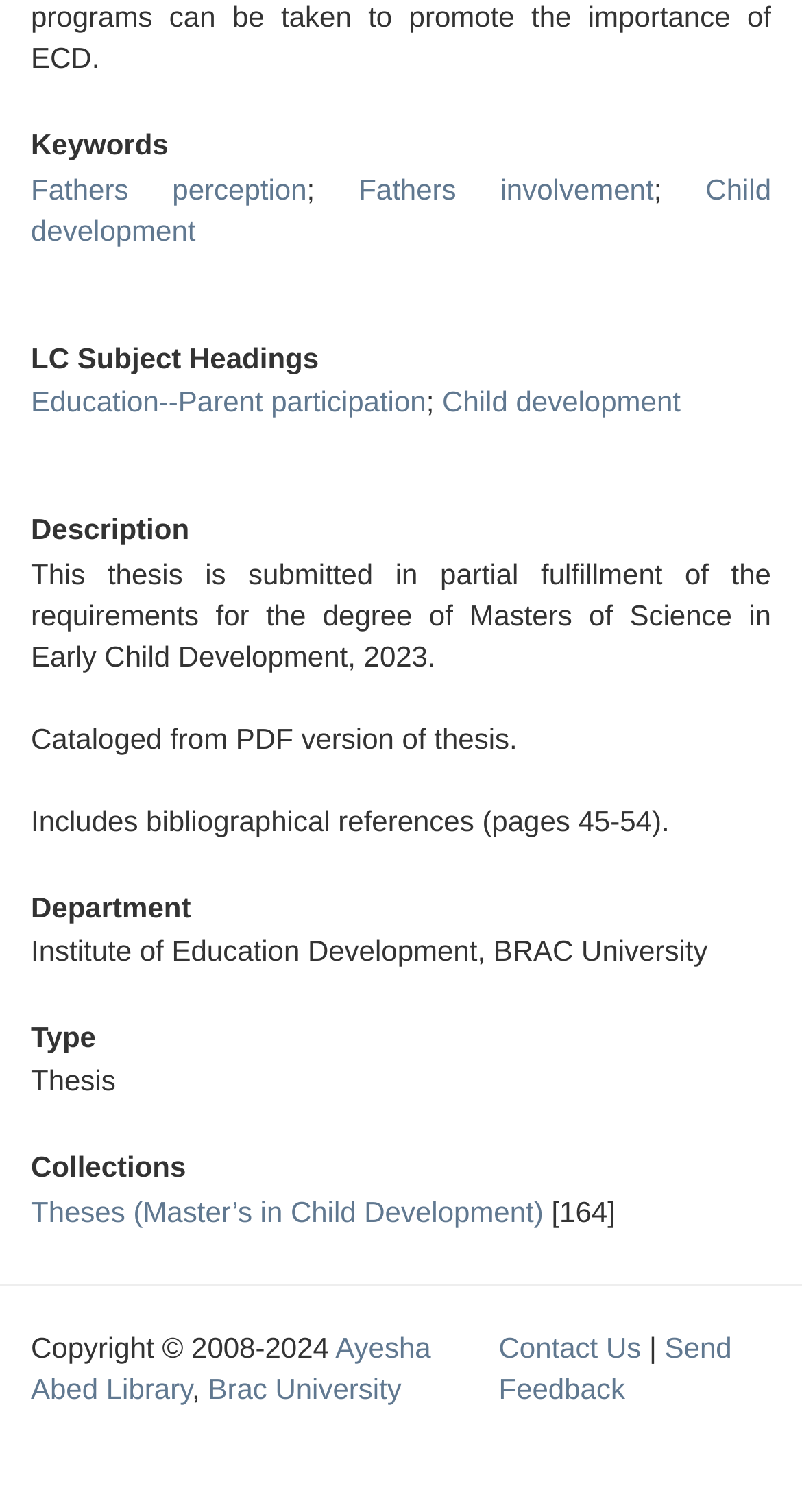What is the name of the library?
Answer the question in a detailed and comprehensive manner.

The answer can be found in the footer section, where it is stated that 'Copyright © 2008-2024 Ayesha Abed Library'.